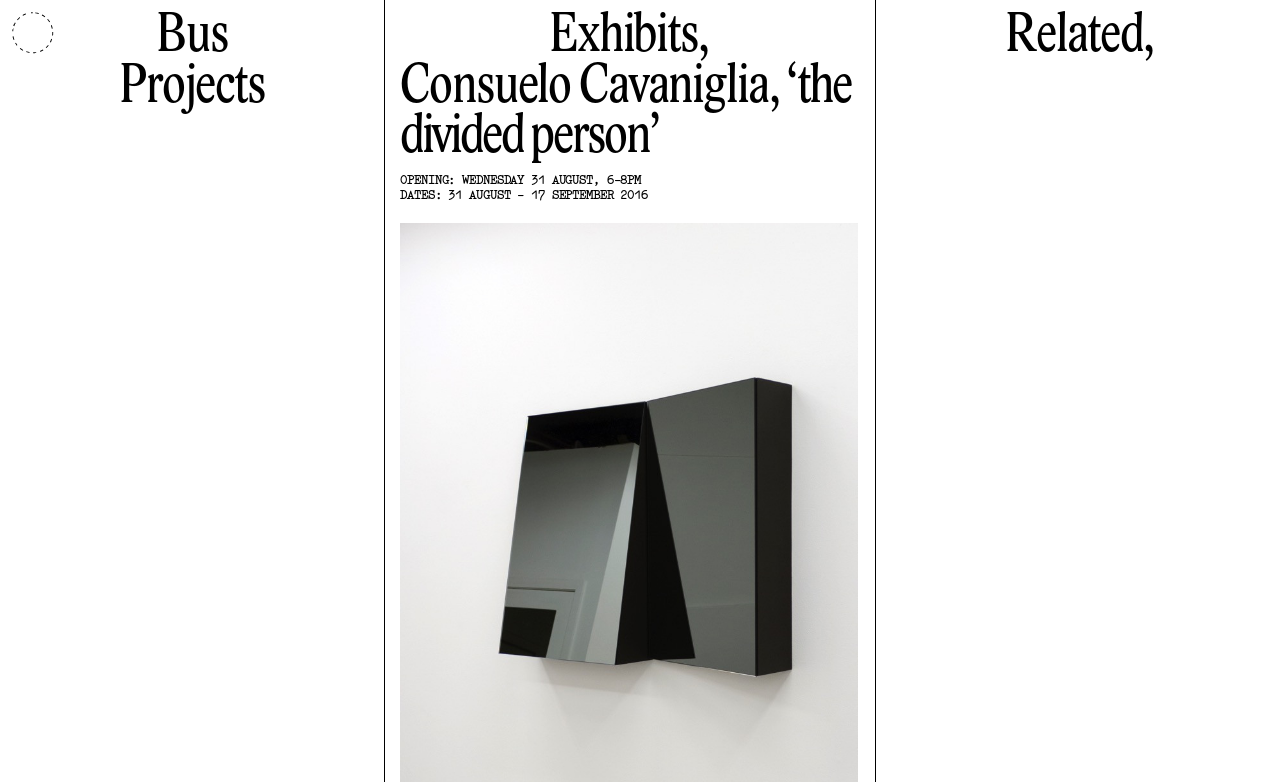Using the format (top-left x, top-left y, bottom-right x, bottom-right y), provide the bounding box coordinates for the described UI element. All values should be floating point numbers between 0 and 1: Cheap Celine

None